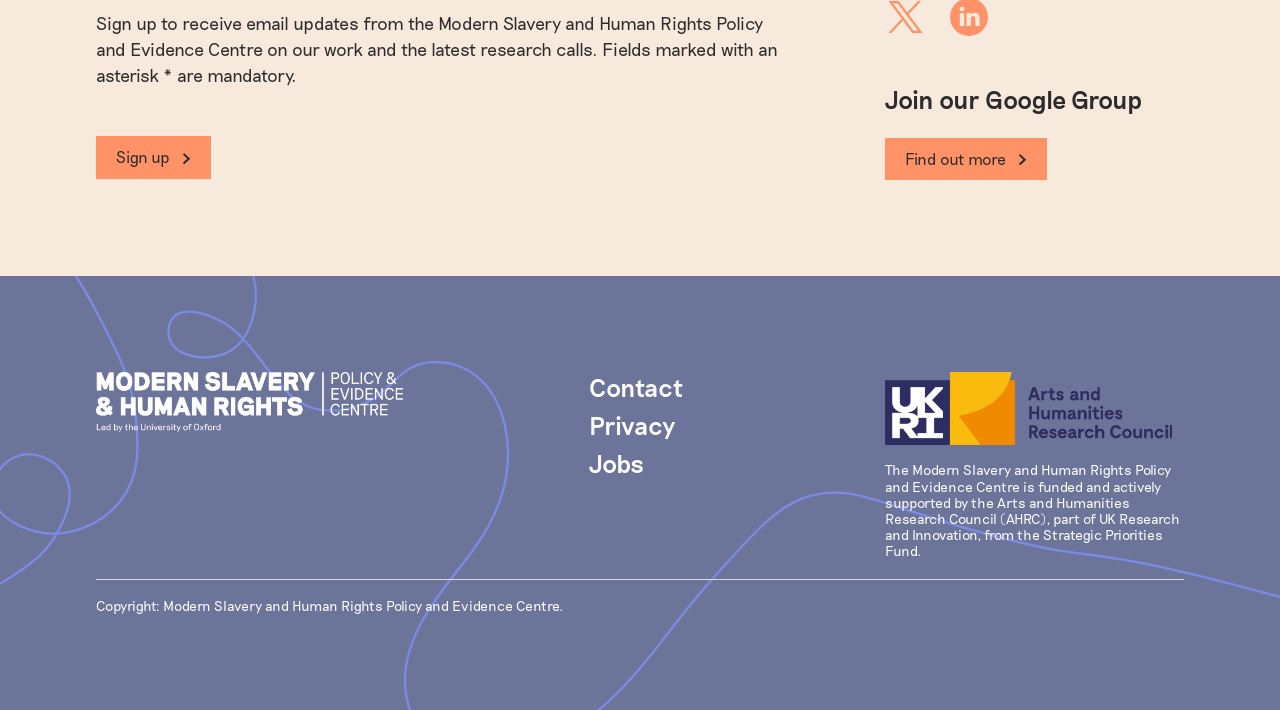Provide a thorough and detailed response to the question by examining the image: 
What is the copyright information of the webpage?

The copyright information of the webpage is mentioned in the text 'Copyright: Modern Slavery and Human Rights Policy and Evidence Centre.' located at the bottom-left corner of the webpage, with a bounding box of [0.075, 0.84, 0.44, 0.864].